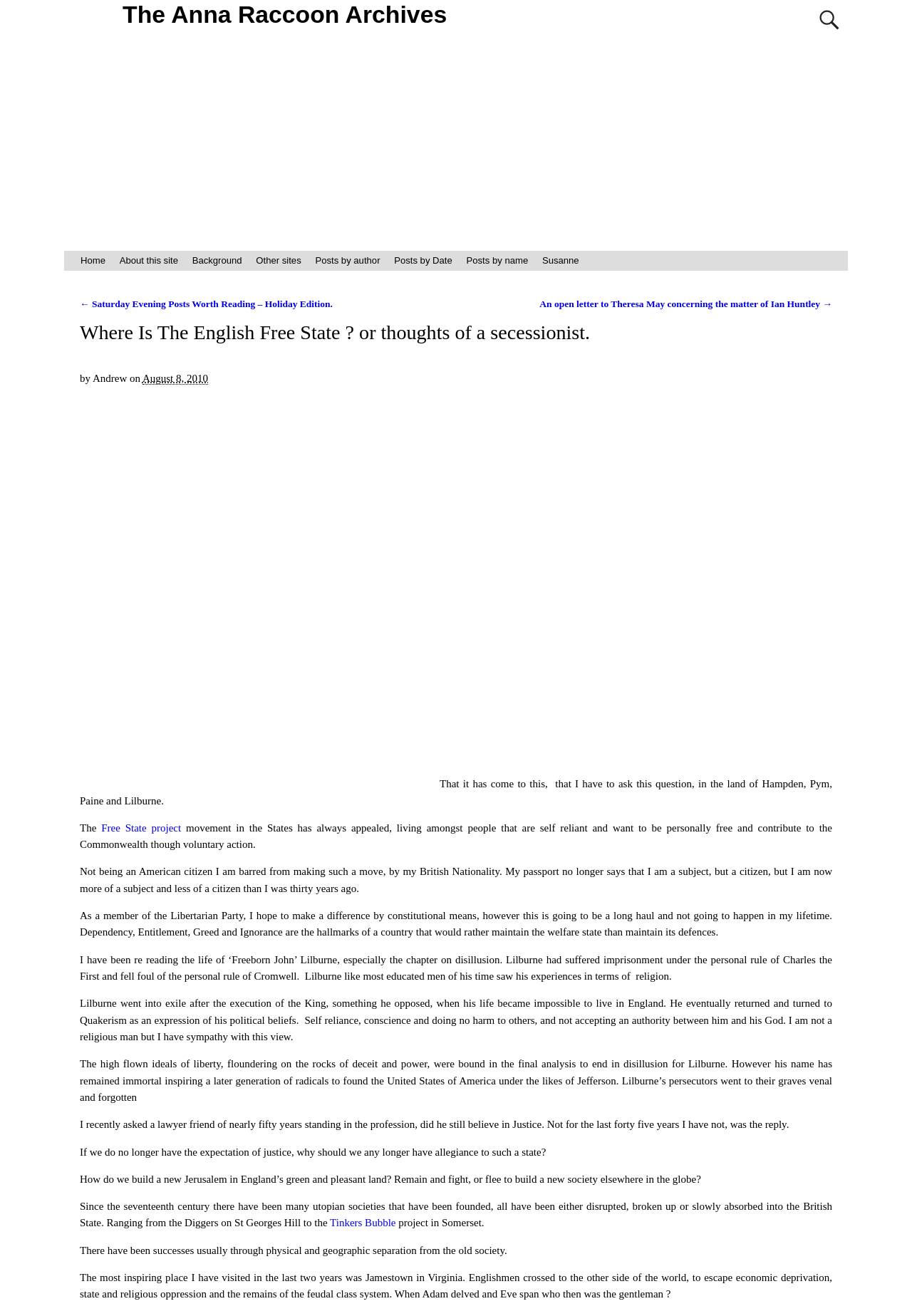Ascertain the bounding box coordinates for the UI element detailed here: "Posts by Date". The coordinates should be provided as [left, top, right, bottom] with each value being a float between 0 and 1.

[0.424, 0.19, 0.504, 0.206]